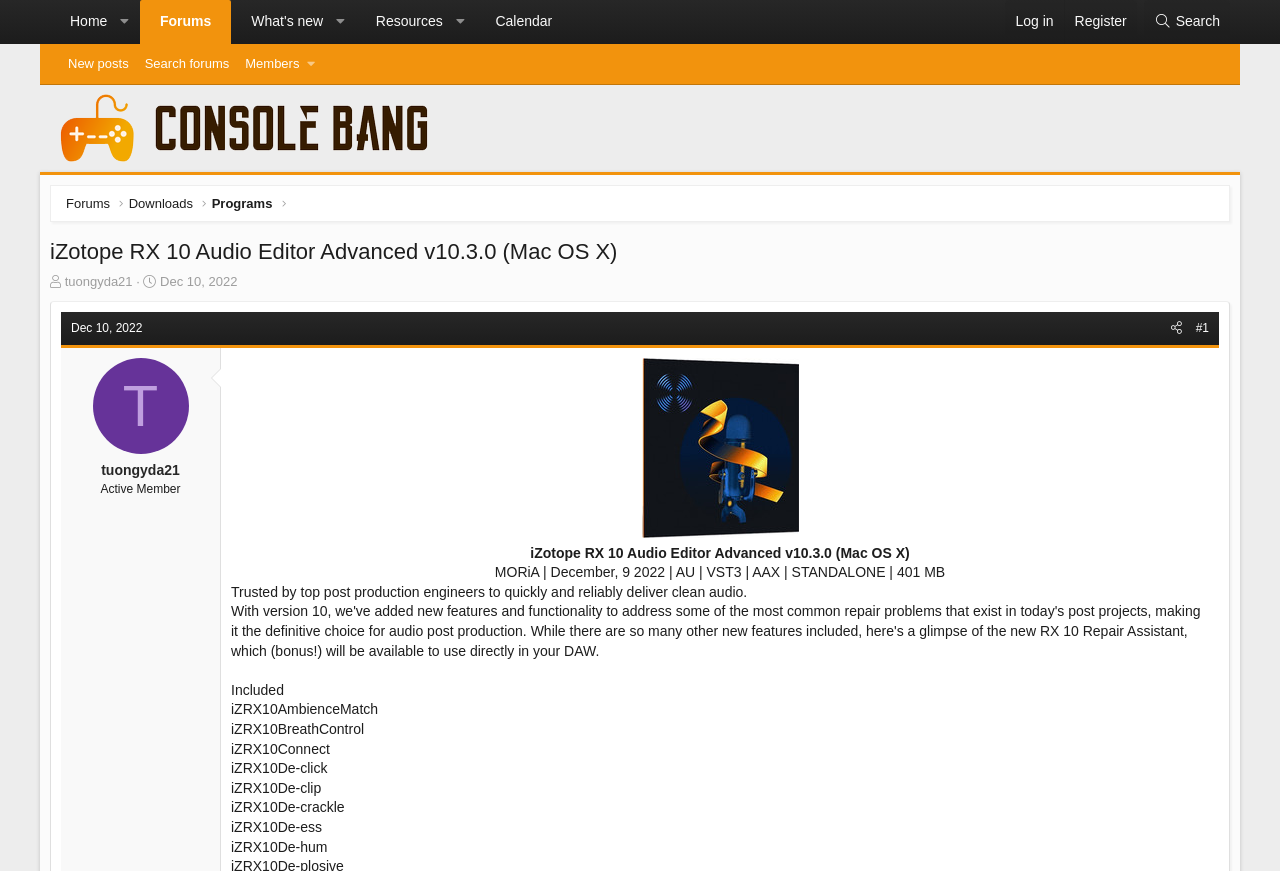Please identify the bounding box coordinates for the region that you need to click to follow this instruction: "Click on the 'Home' link".

[0.039, 0.0, 0.086, 0.05]